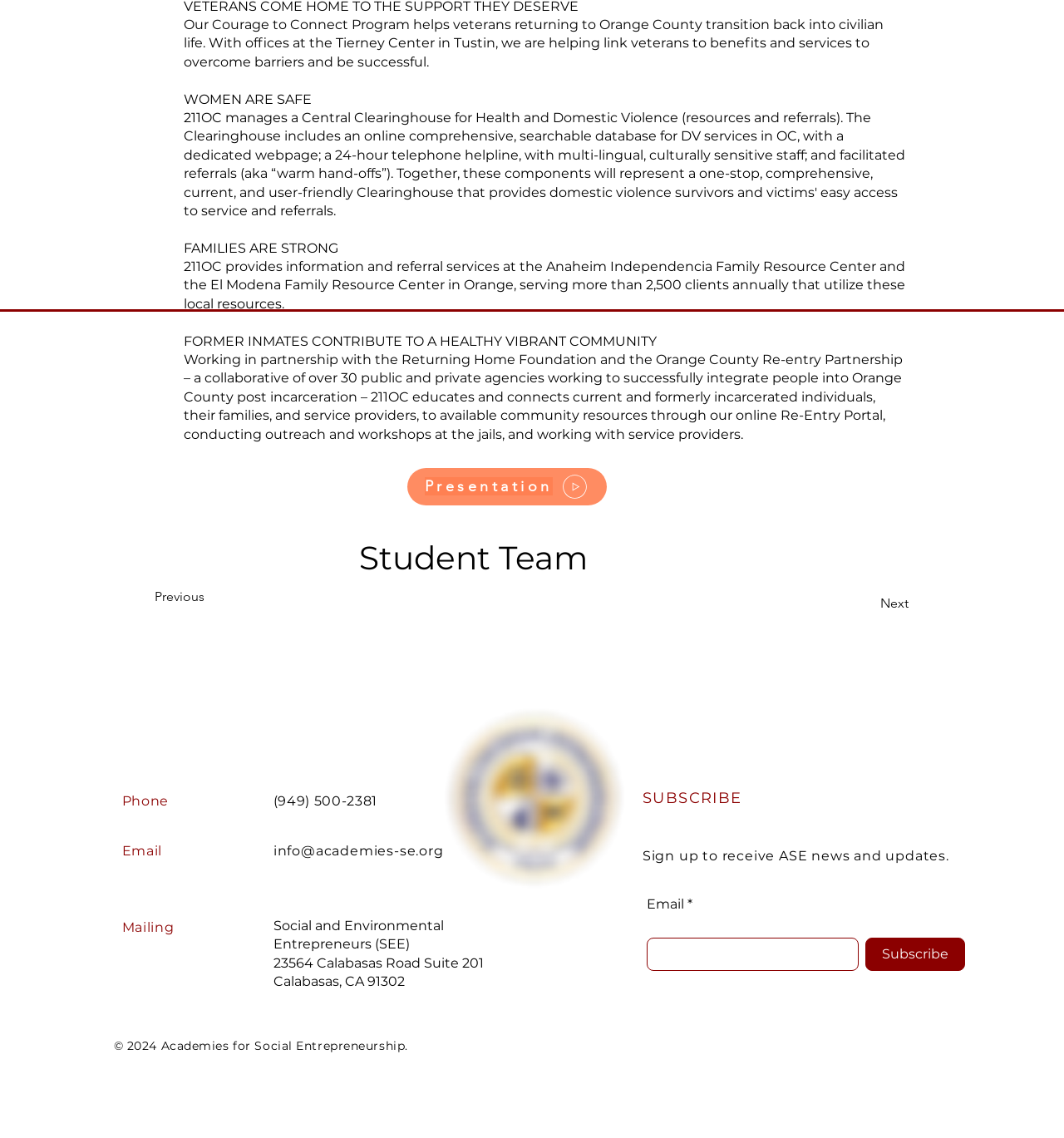Using the information in the image, give a detailed answer to the following question: How many social media platforms are listed?

I counted the number of links in the social bar section at the bottom of the page, which includes YouTube, LinkedIn, Facebook, Twitter, and Instagram.